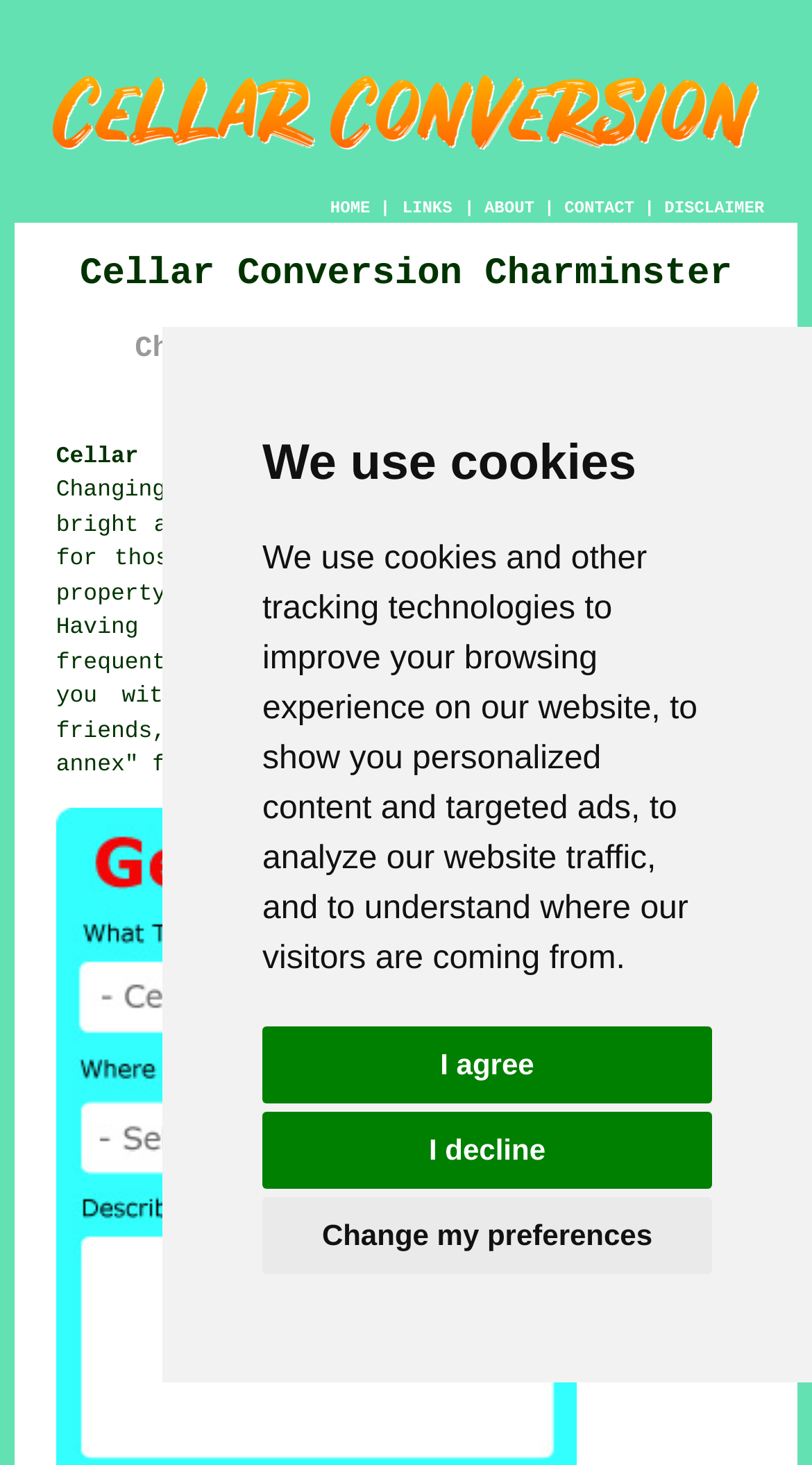What is the location of the cellar conversion service?
Please use the image to provide an in-depth answer to the question.

The location of the cellar conversion service is mentioned in the heading 'Cellar Conversion Charminster Dorset (DT2):' and also in the descriptive text, indicating that the service is available in Charminster, Dorset.